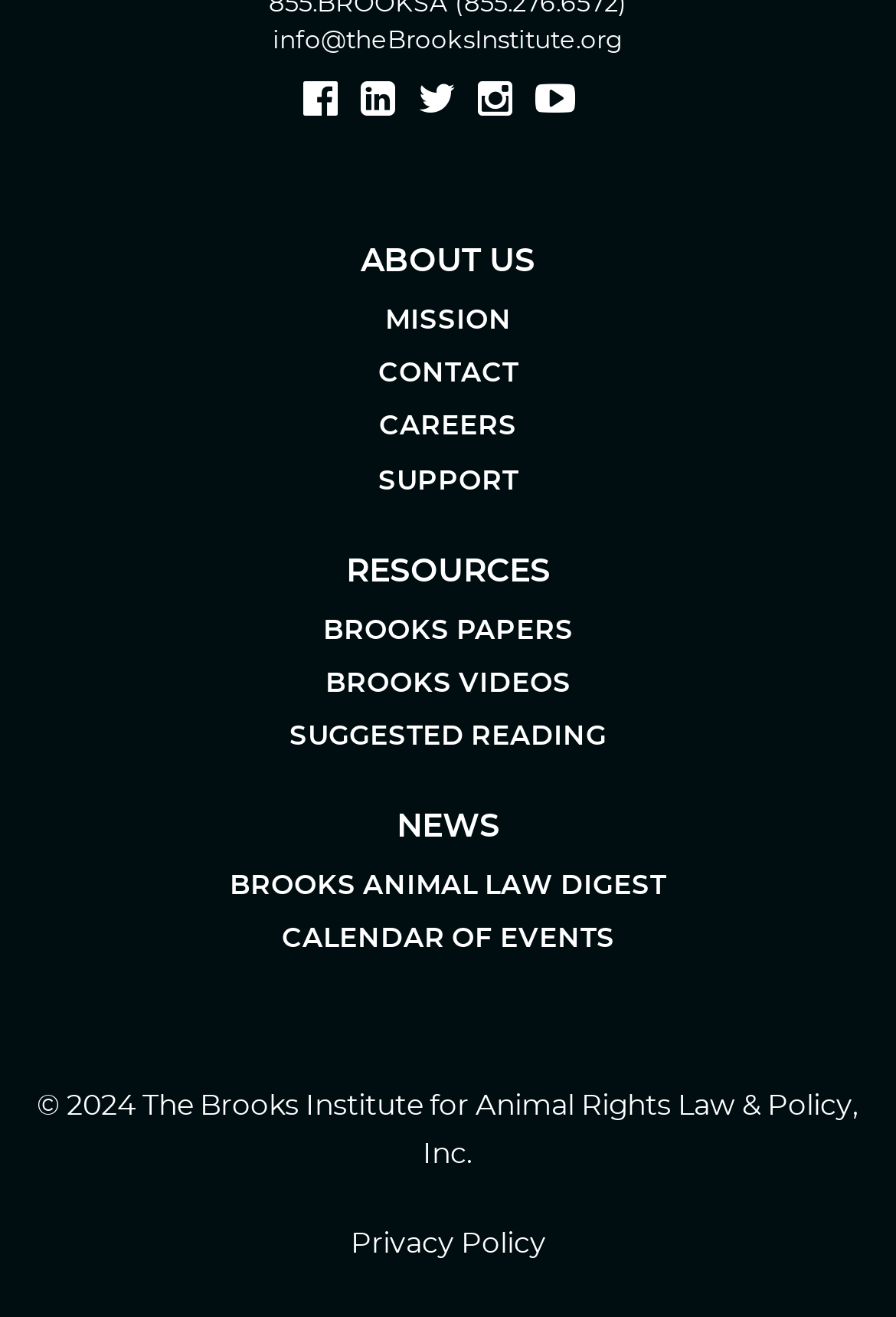Can you identify the bounding box coordinates of the clickable region needed to carry out this instruction: 'visit our Facebook page'? The coordinates should be four float numbers within the range of 0 to 1, stated as [left, top, right, bottom].

[0.338, 0.053, 0.377, 0.102]